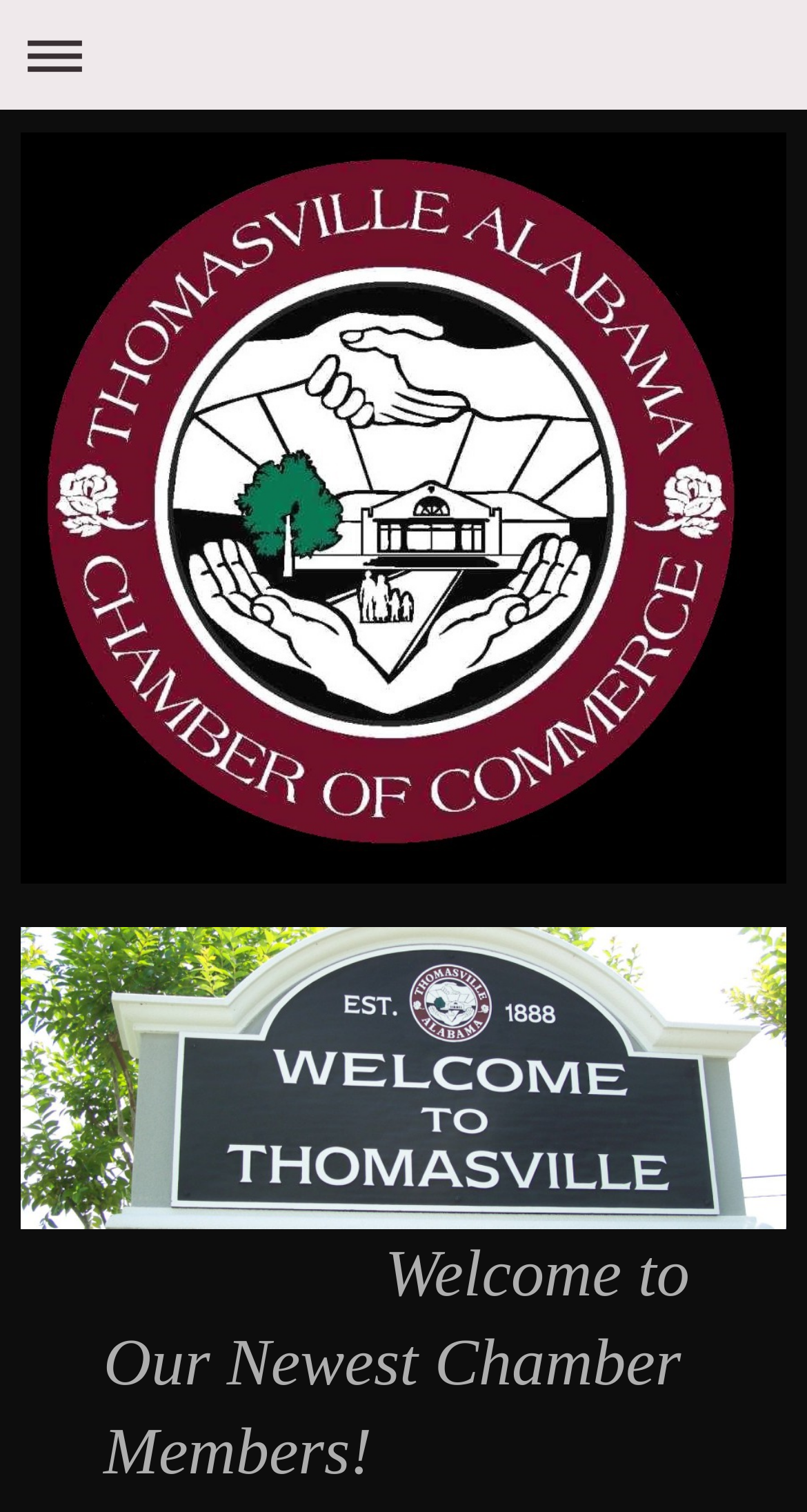Provide the bounding box coordinates of the HTML element this sentence describes: "Expand/collapse navigation". The bounding box coordinates consist of four float numbers between 0 and 1, i.e., [left, top, right, bottom].

[0.013, 0.007, 0.987, 0.066]